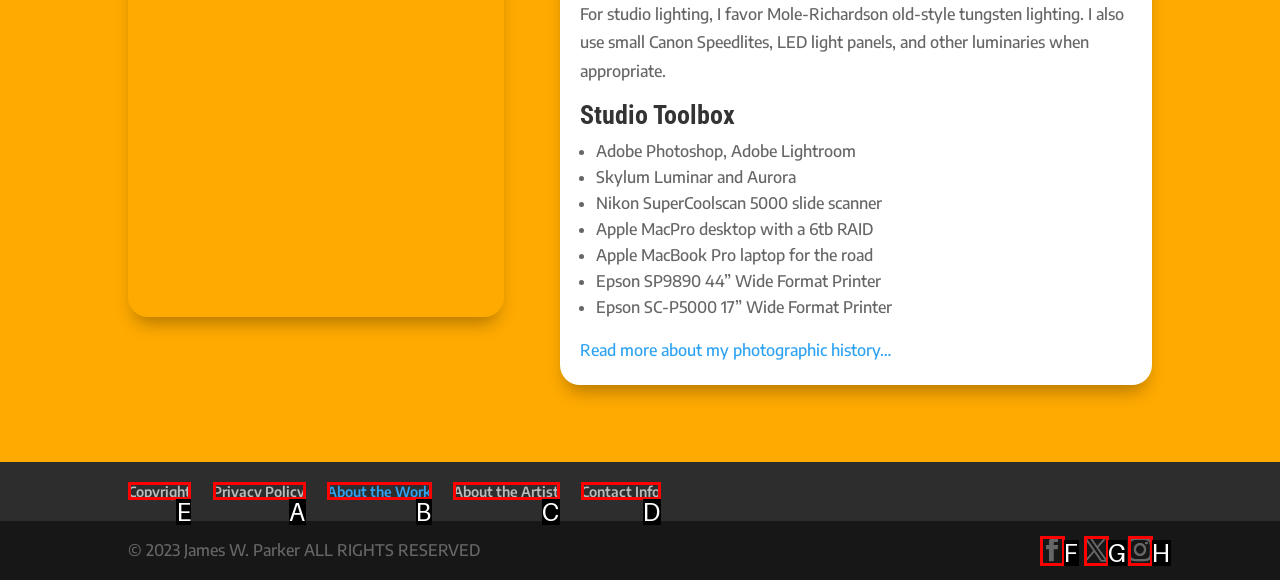Determine which HTML element I should select to execute the task: View the copyright information
Reply with the corresponding option's letter from the given choices directly.

E